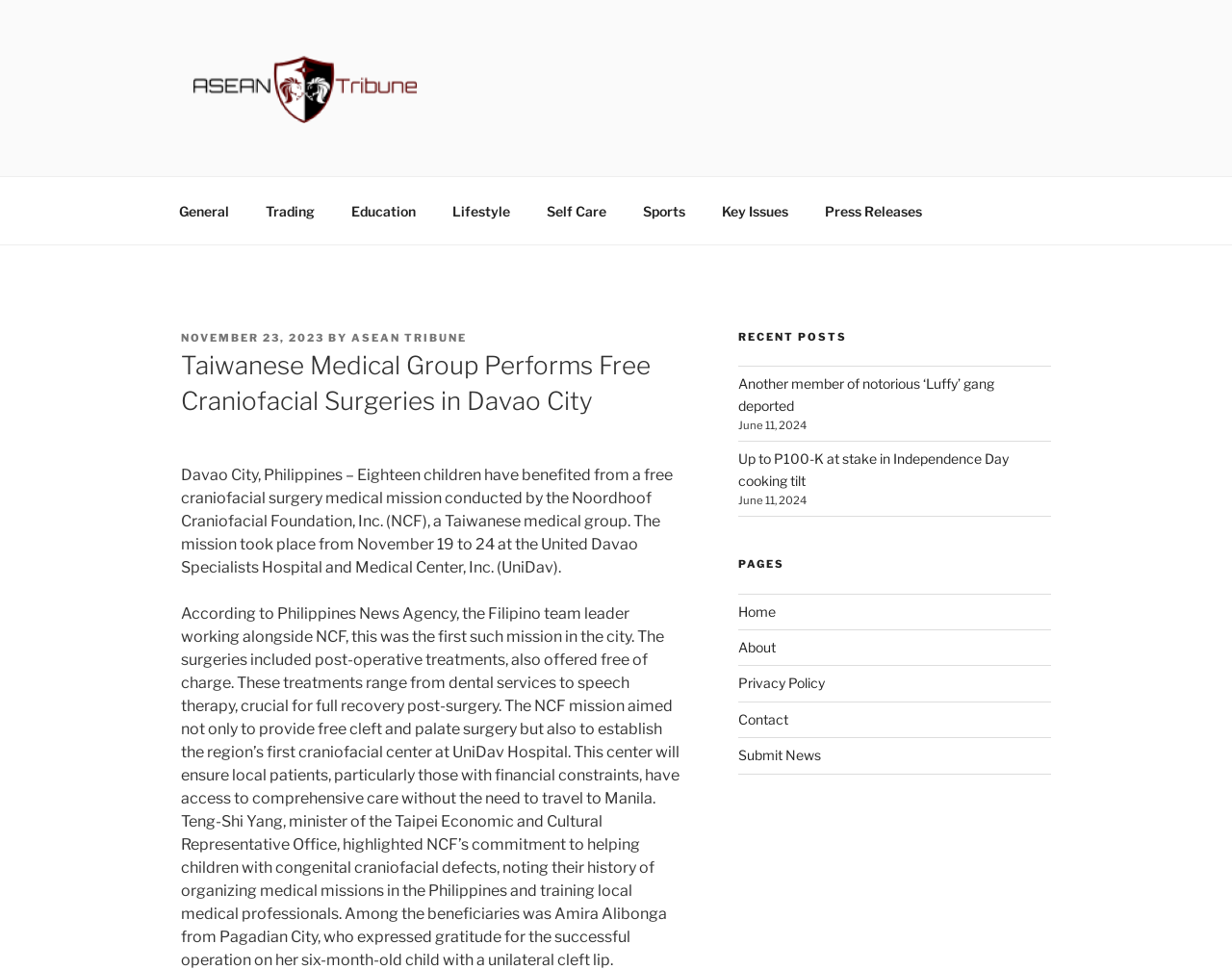Please identify the bounding box coordinates for the region that you need to click to follow this instruction: "Check the recent post 'Another member of notorious ‘Luffy’ gang deported'".

[0.599, 0.387, 0.807, 0.426]